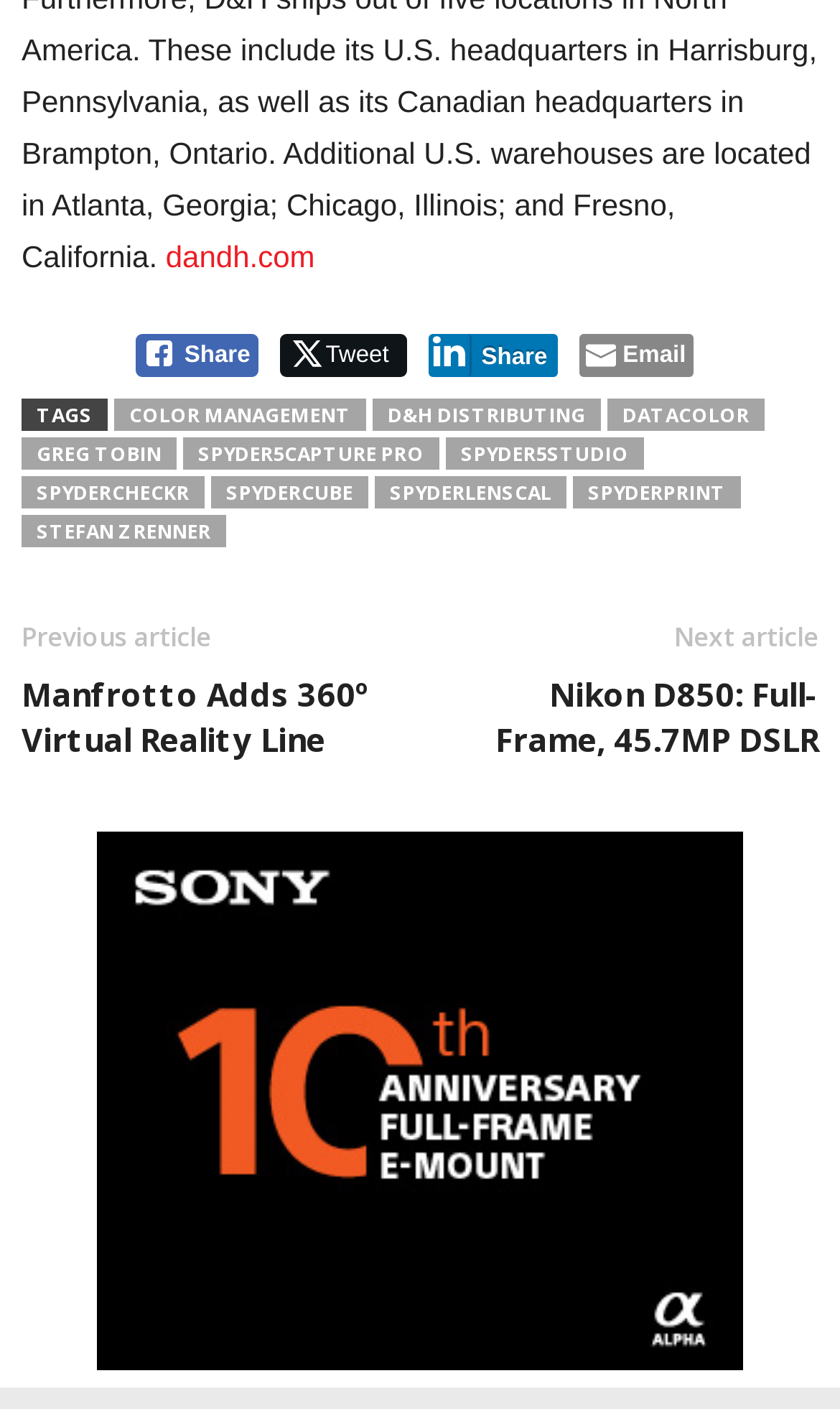Provide the bounding box coordinates of the HTML element this sentence describes: "Nikon D850: Full-Frame, 45.7MP DSLR". The bounding box coordinates consist of four float numbers between 0 and 1, i.e., [left, top, right, bottom].

[0.526, 0.478, 0.974, 0.542]